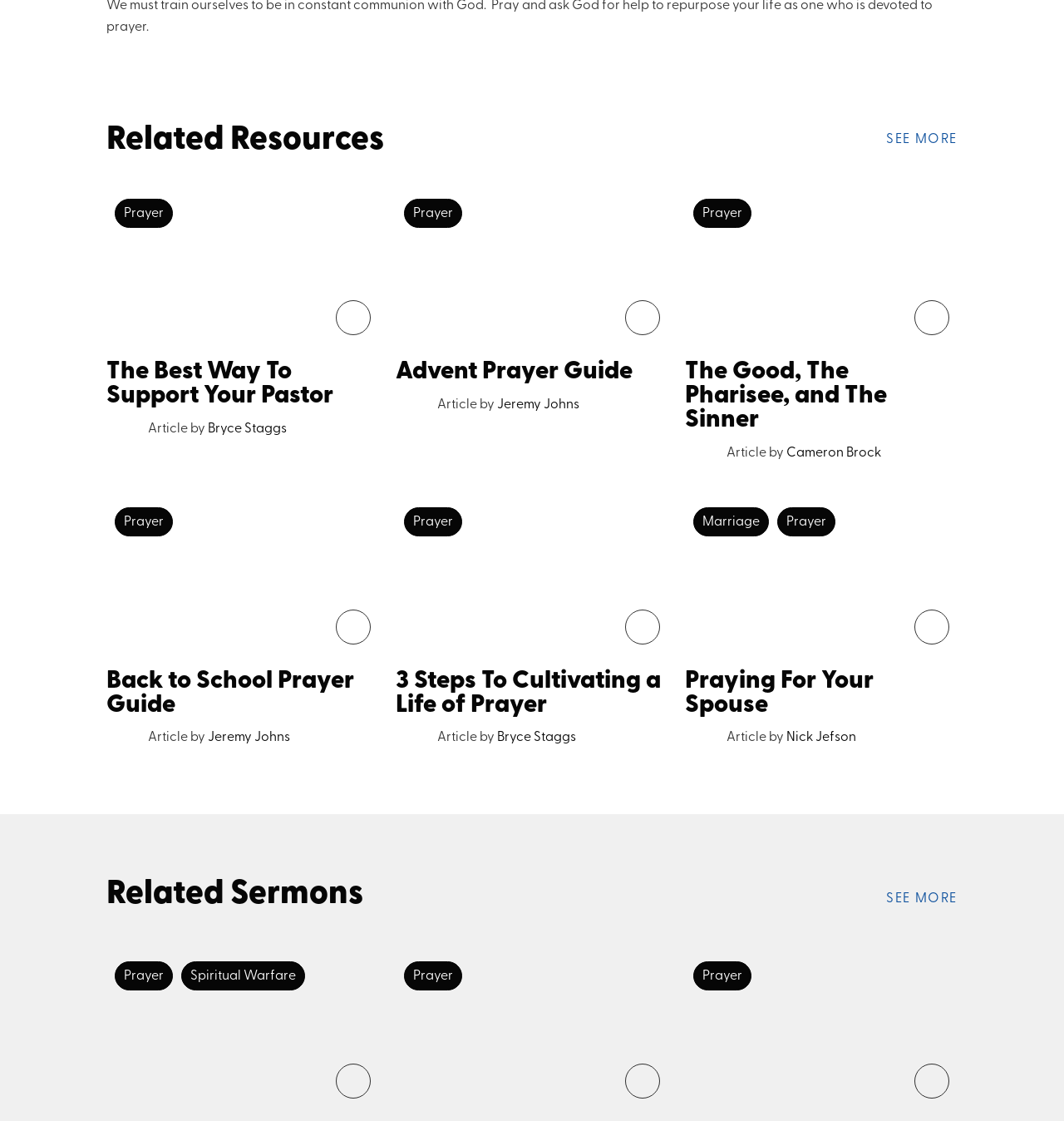What is the category of the link 'Spiritual Warfare'?
Give a one-word or short phrase answer based on the image.

Related Sermons